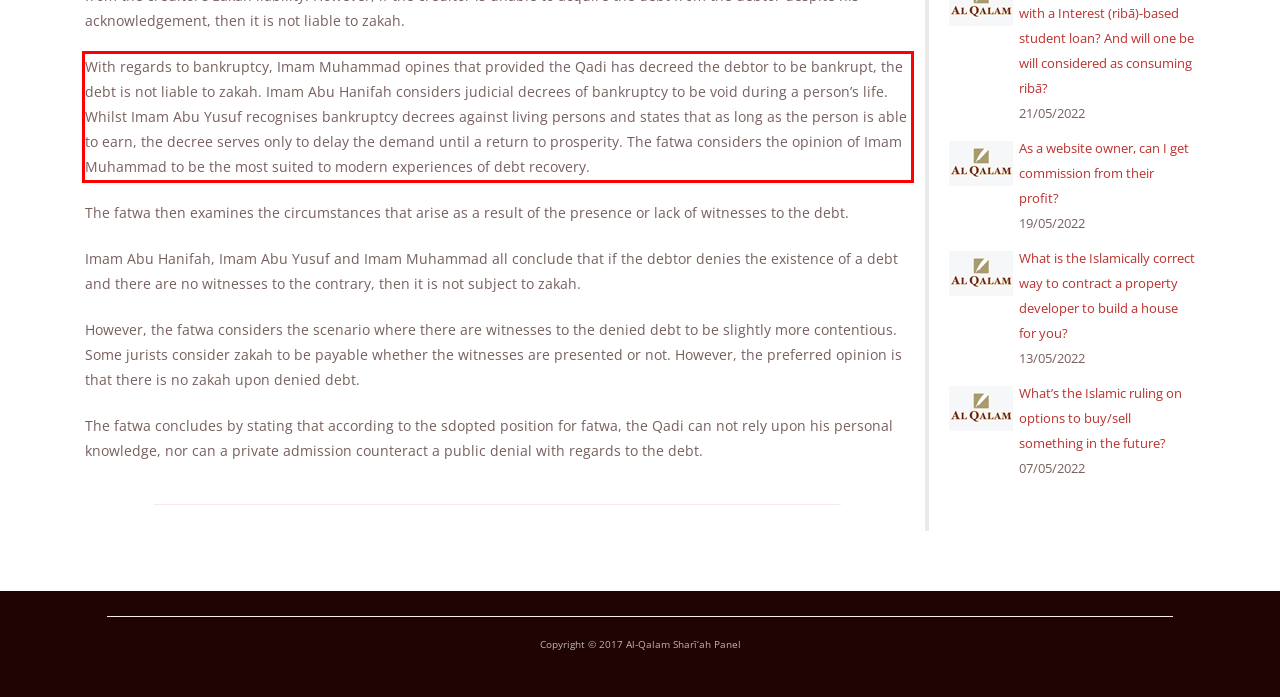Look at the screenshot of the webpage, locate the red rectangle bounding box, and generate the text content that it contains.

With regards to bankruptcy, Imam Muhammad opines that provided the Qadi has decreed the debtor to be bankrupt, the debt is not liable to zakah. Imam Abu Hanifah considers judicial decrees of bankruptcy to be void during a person’s life. Whilst Imam Abu Yusuf recognises bankruptcy decrees against living persons and states that as long as the person is able to earn, the decree serves only to delay the demand until a return to prosperity. The fatwa considers the opinion of Imam Muhammad to be the most suited to modern experiences of debt recovery.